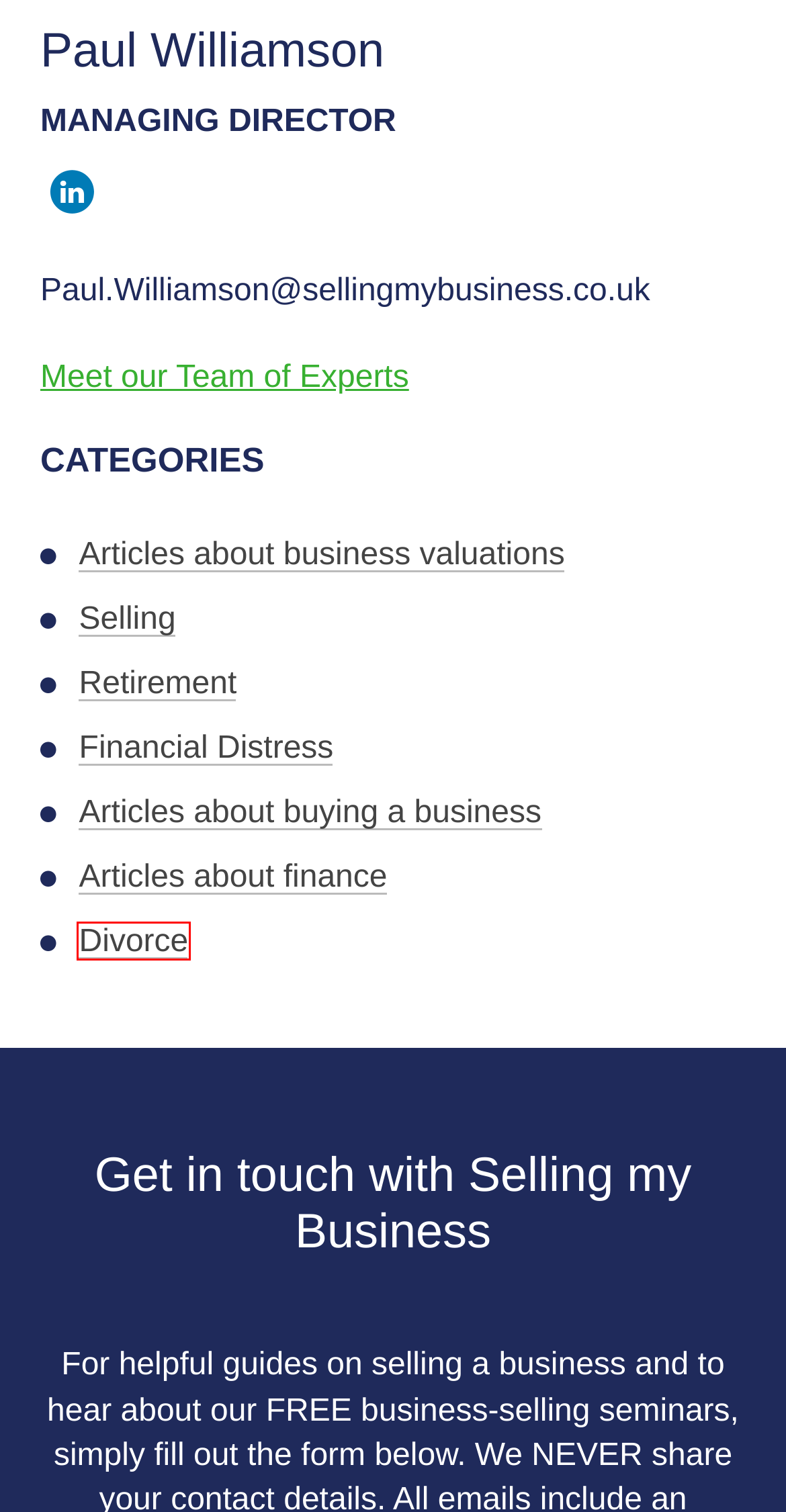You are presented with a screenshot of a webpage with a red bounding box. Select the webpage description that most closely matches the new webpage after clicking the element inside the red bounding box. The options are:
A. Selling – Selling My Business
B. Finance – Selling My Business
C. How to produce a handover when selling your business – Selling My Business
D. Retirement – Selling My Business
E. Divorce – Selling My Business
F. Buying – Selling My Business
G. Our Team  – Selling My Business
H. Financial Distress – Selling My Business

E